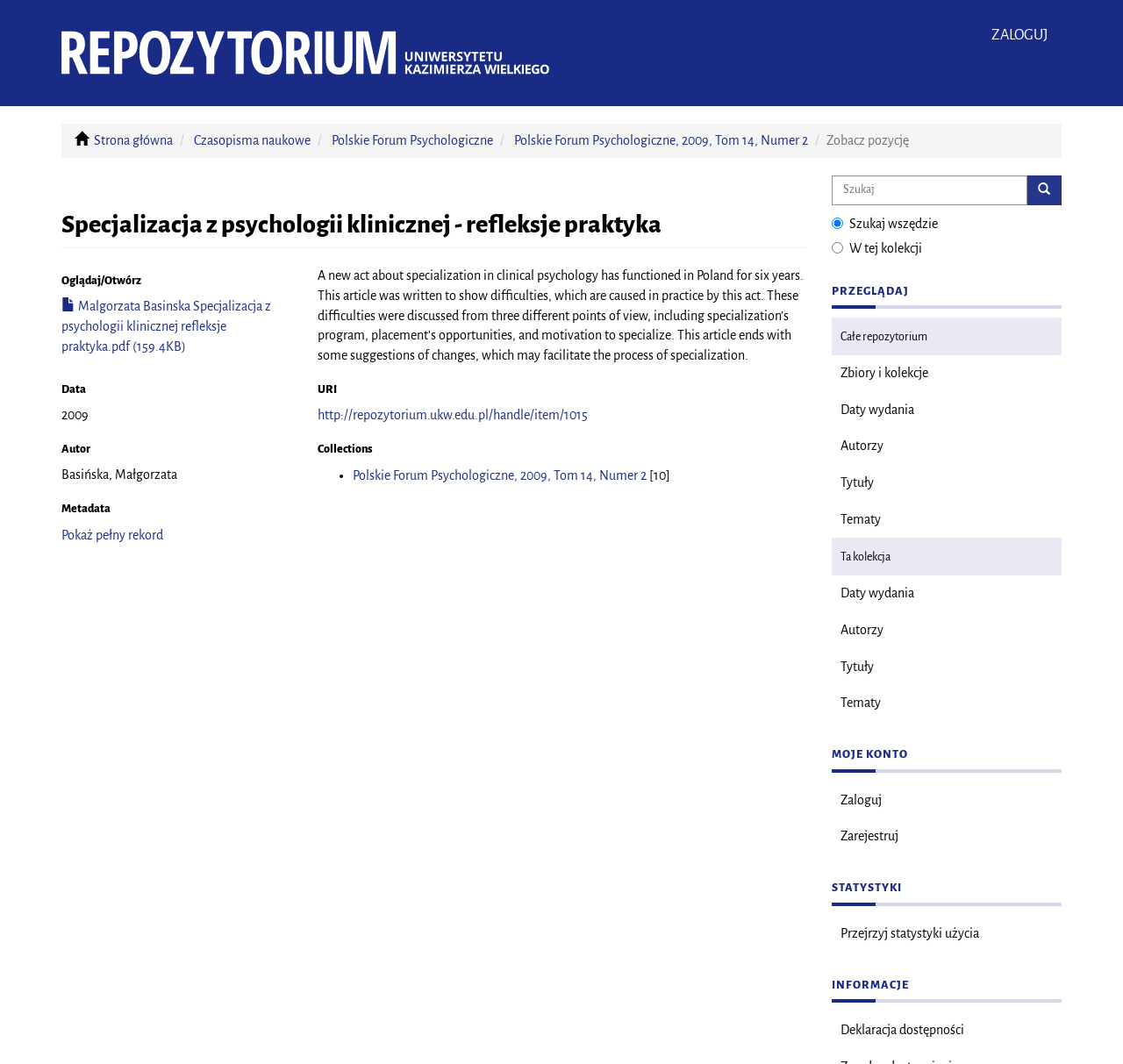Pinpoint the bounding box coordinates of the area that must be clicked to complete this instruction: "View the statistics".

[0.74, 0.86, 0.945, 0.895]